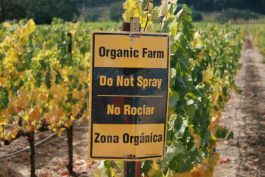Detail the scene depicted in the image with as much precision as possible.

The image showcases a bright yellow sign prominently displayed in a vineyard, indicating that the area is designated as an "Organic Farm." This sign emphasizes the importance of organic practices by instructing visitors with the phrases "Do Not Spray," "No Rocíar," and "Zona Orgánica," which translates to "Organic Zone." The surrounding vineyard features lush green grapevines, highlighting a commitment to chemical-free farming and sustainability. The clear messages on the sign serve to inform and protect the organic integrity of the farm area, ensuring that the natural environment is preserved for both the crops and wildlife.